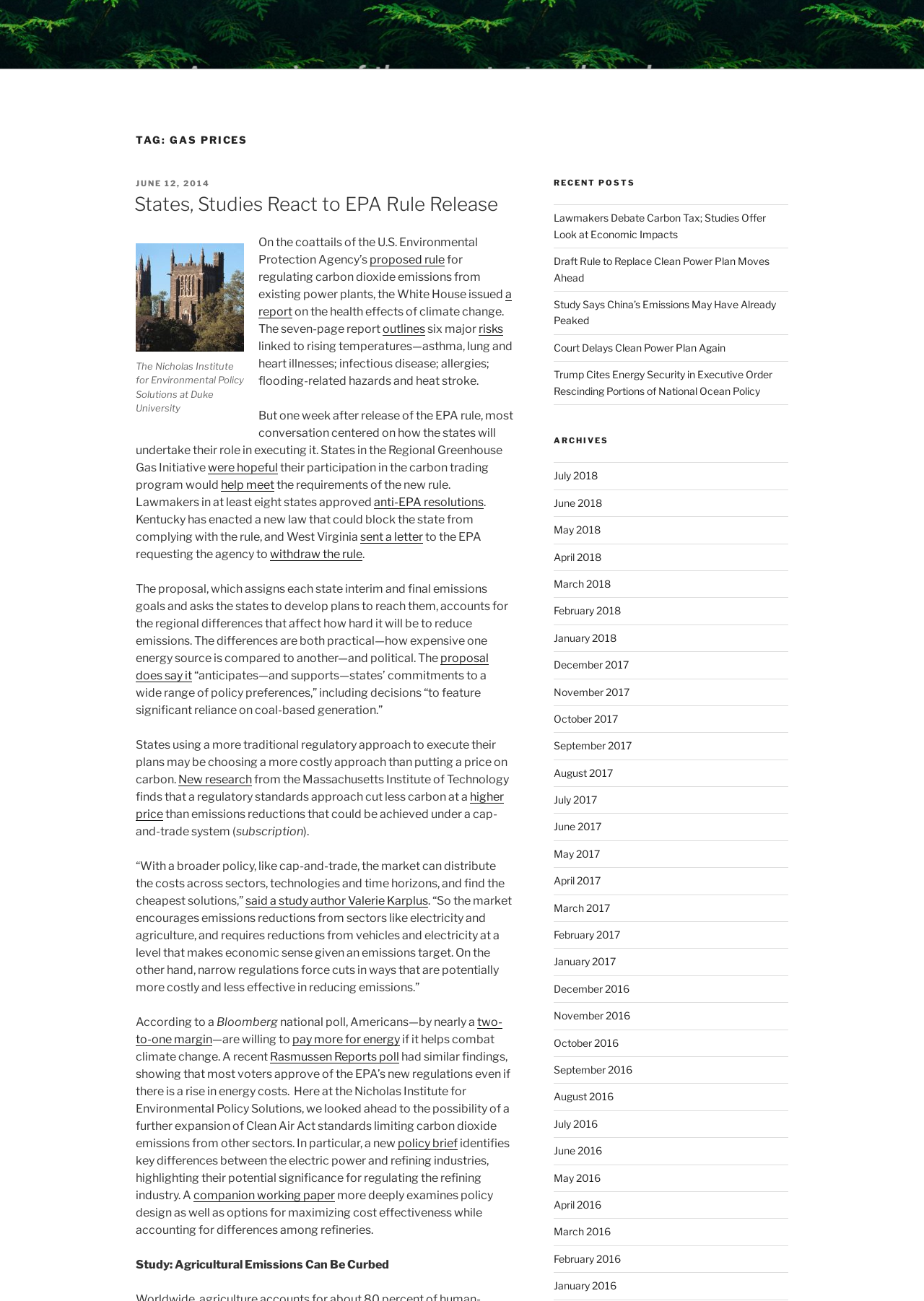Explain the webpage's layout and main content in detail.

The webpage is titled "gas prices – The Climate Post" and has a prominent link to "THE CLIMATE POST" at the top. Below this, there is a heading "TAG: GAS PRICES" that spans most of the width of the page. 

Underneath the heading, there is a section with a posted date "JUNE 12, 2014" and a heading "States, Studies React to EPA Rule Release". This section contains a figure with a caption, followed by a block of text discussing the EPA's proposed rule for regulating carbon dioxide emissions from existing power plants. The text also mentions a report on the health effects of climate change and how states will undertake their role in executing the rule.

The main content of the page is divided into several sections, each discussing different aspects of the EPA's rule and its implications. There are links to various studies and reports, including one from the Massachusetts Institute of Technology, and quotes from a study author. The text also mentions the differences in approach between states, with some using a more traditional regulatory approach and others putting a price on carbon.

On the right-hand side of the page, there are two columns of links. The top column is titled "RECENT POSTS" and contains links to several articles, including "Lawmakers Debate Carbon Tax; Studies Offer Look at Economic Impacts" and "Study Says China’s Emissions May Have Already Peaked". The bottom column is titled "ARCHIVES" and contains links to monthly archives of posts, ranging from July 2018 to August 2017.